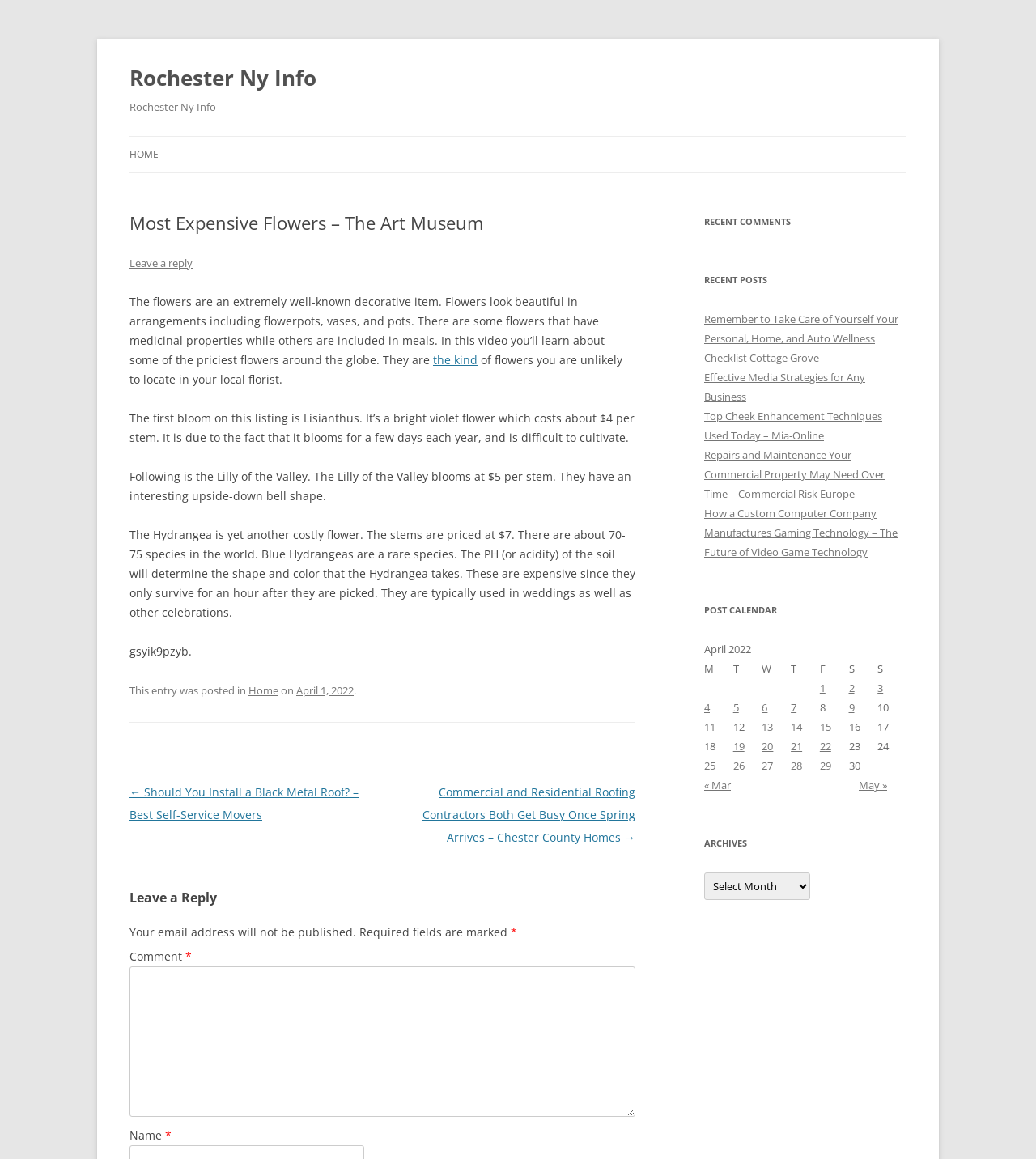Locate the primary heading on the webpage and return its text.

Rochester Ny Info